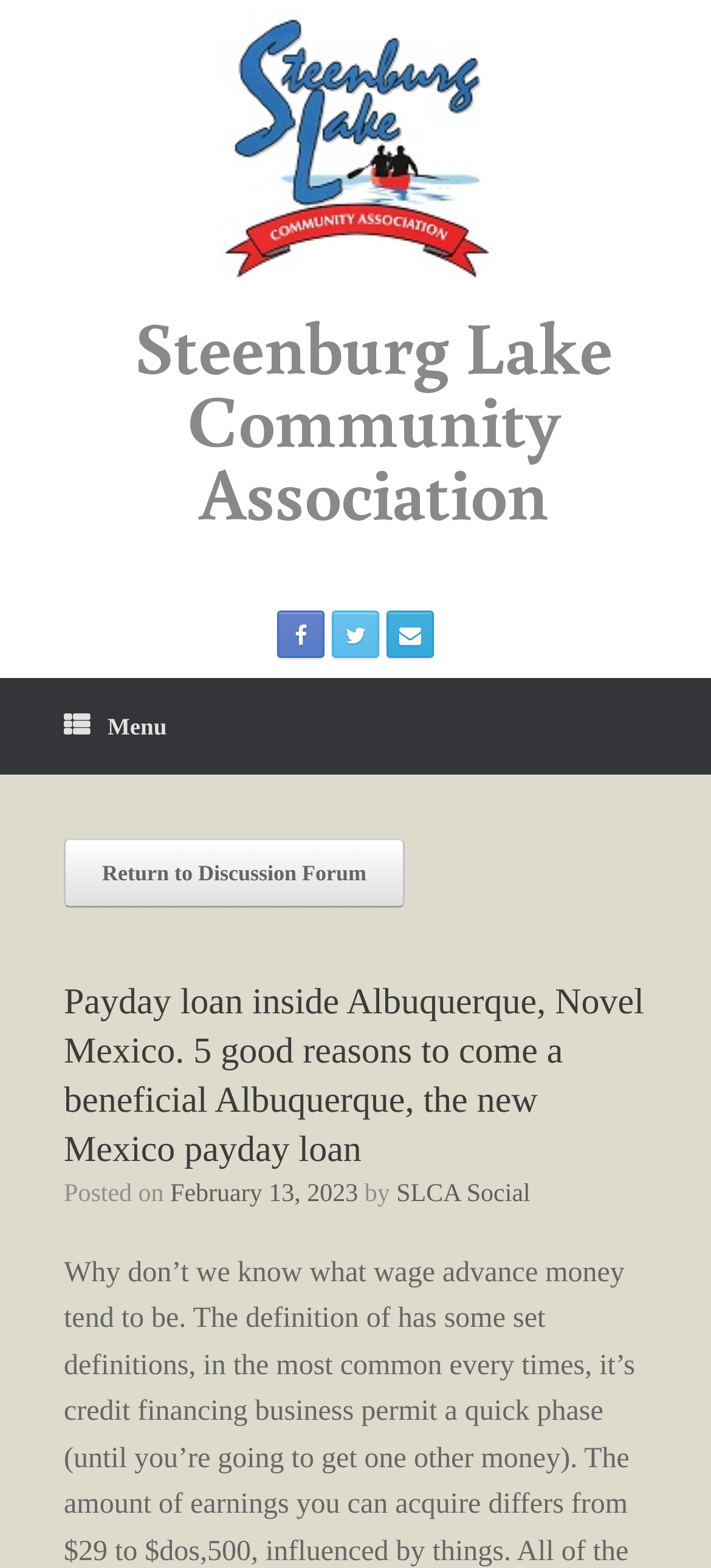Find the UI element described as: "Steenburg Lake Community Association" and predict its bounding box coordinates. Ensure the coordinates are four float numbers between 0 and 1, [left, top, right, bottom].

[0.09, 0.006, 0.91, 0.355]